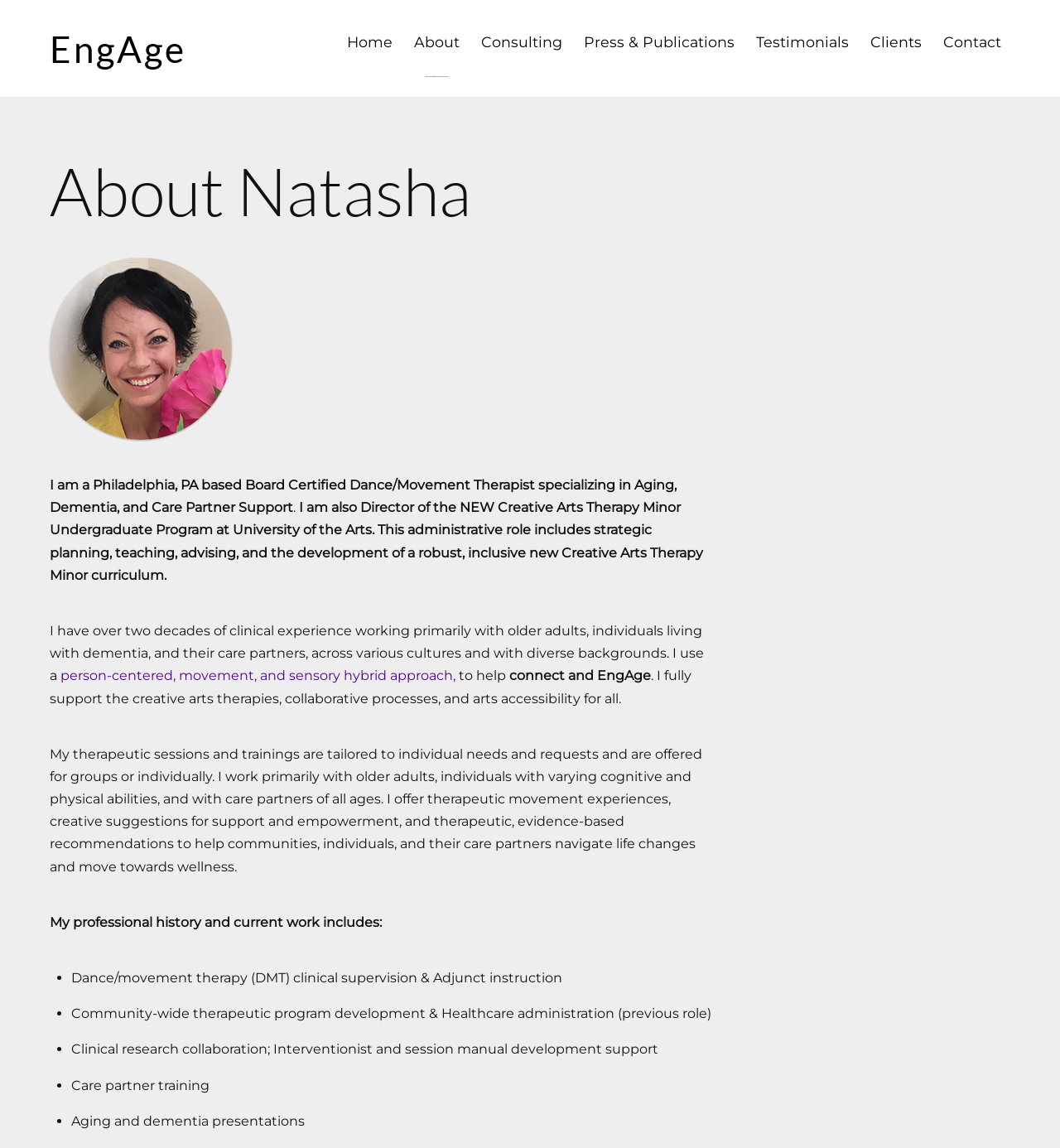Please provide a one-word or short phrase answer to the question:
What is the focus of Natasha's therapeutic sessions?

Older adults and care partners